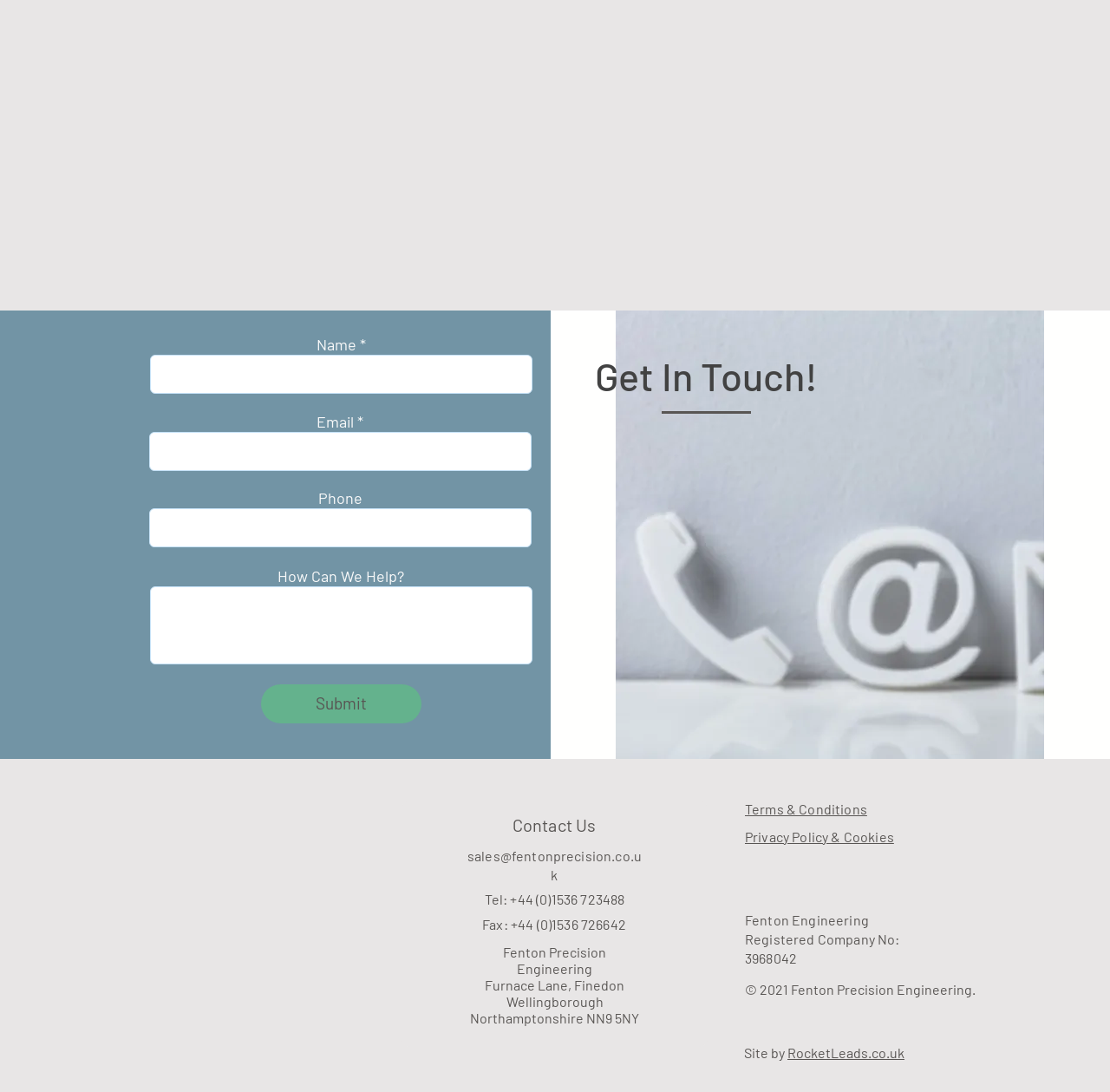Provide a brief response to the question below using a single word or phrase: 
What is the logo above the contact form?

FentonPrecisionLogo